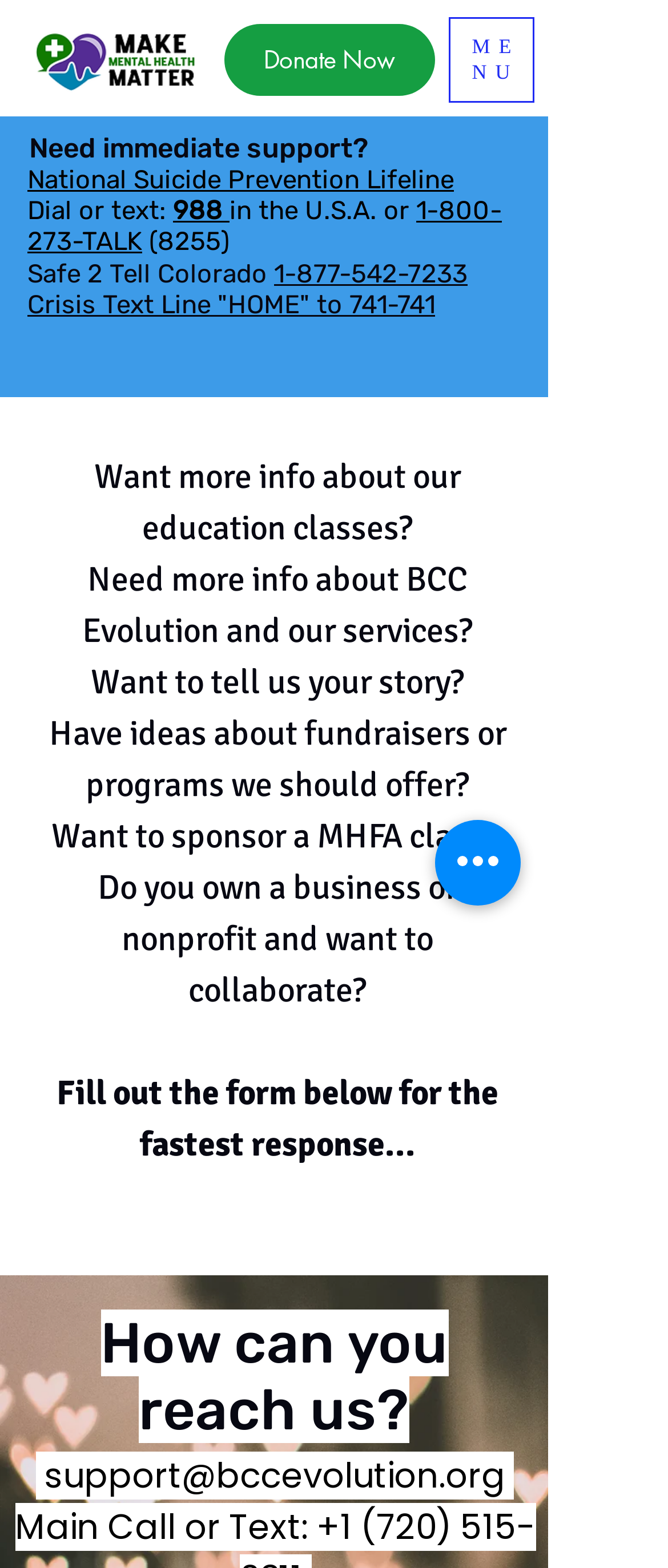Pinpoint the bounding box coordinates for the area that should be clicked to perform the following instruction: "Contact National Suicide Prevention Lifeline".

[0.041, 0.105, 0.679, 0.124]